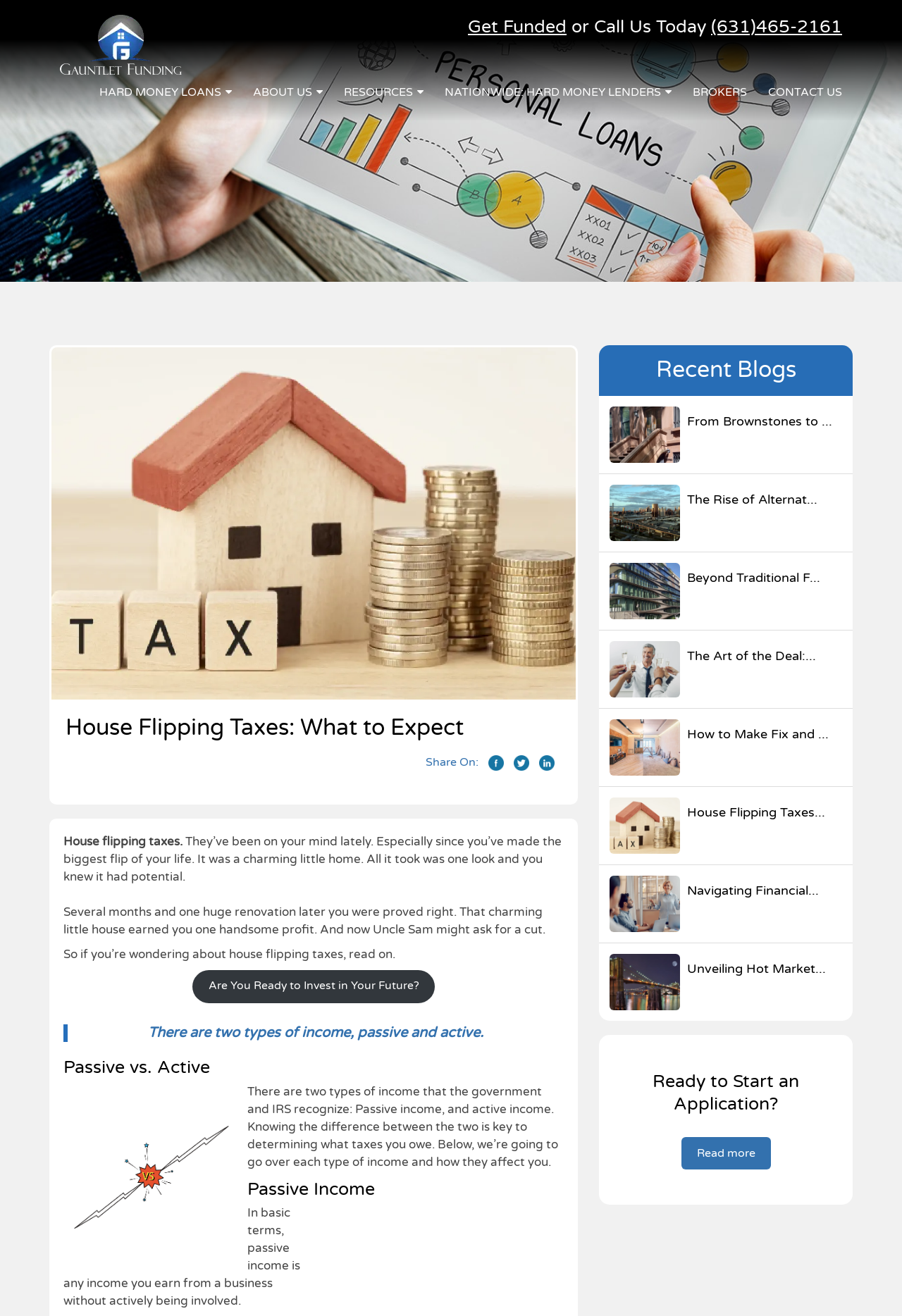Identify the bounding box coordinates of the region that should be clicked to execute the following instruction: "Click the 'Get Funded' link".

[0.519, 0.012, 0.628, 0.028]